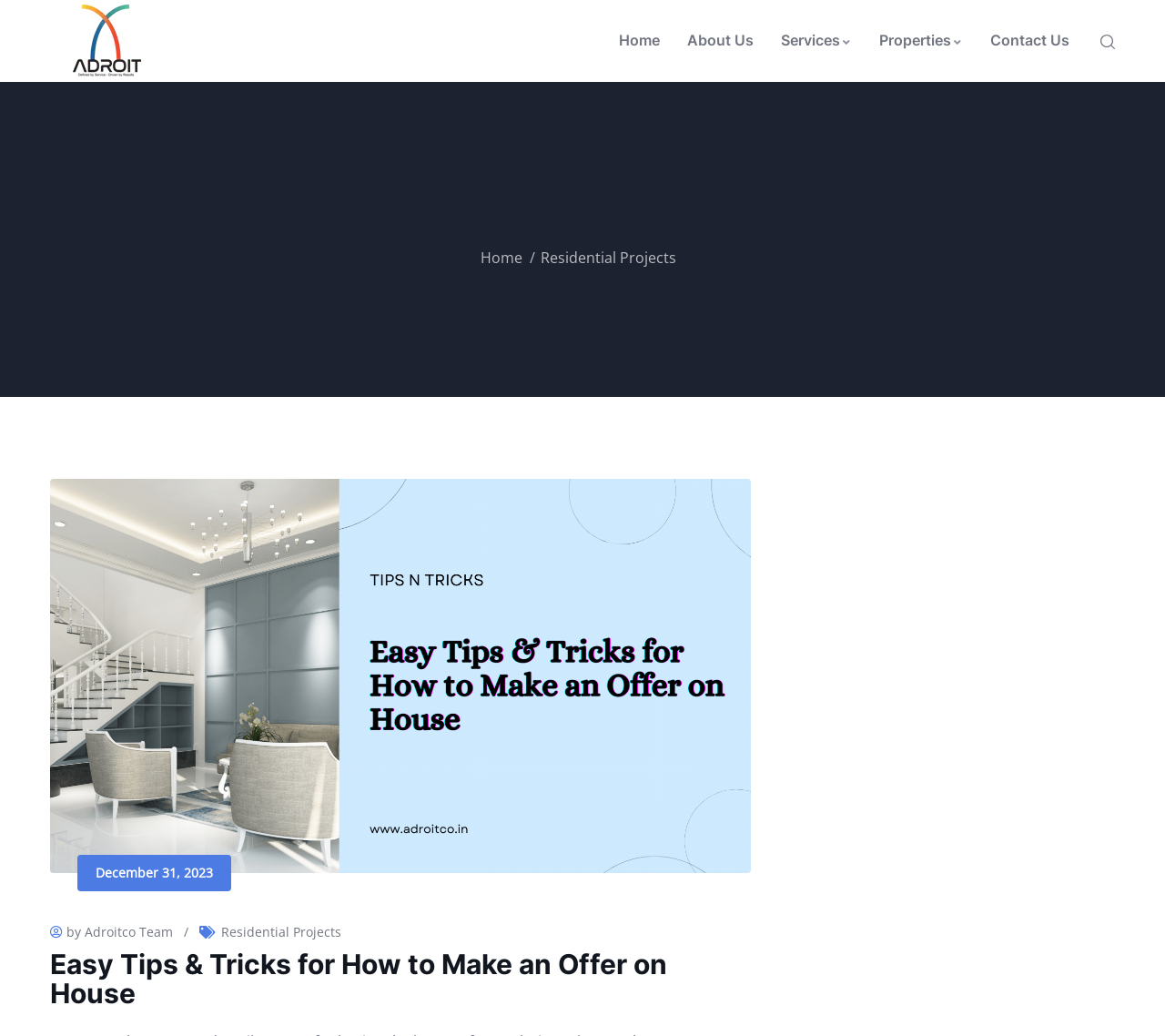Answer the following inquiry with a single word or phrase:
What is the topic of the main article?

Making an offer on a house